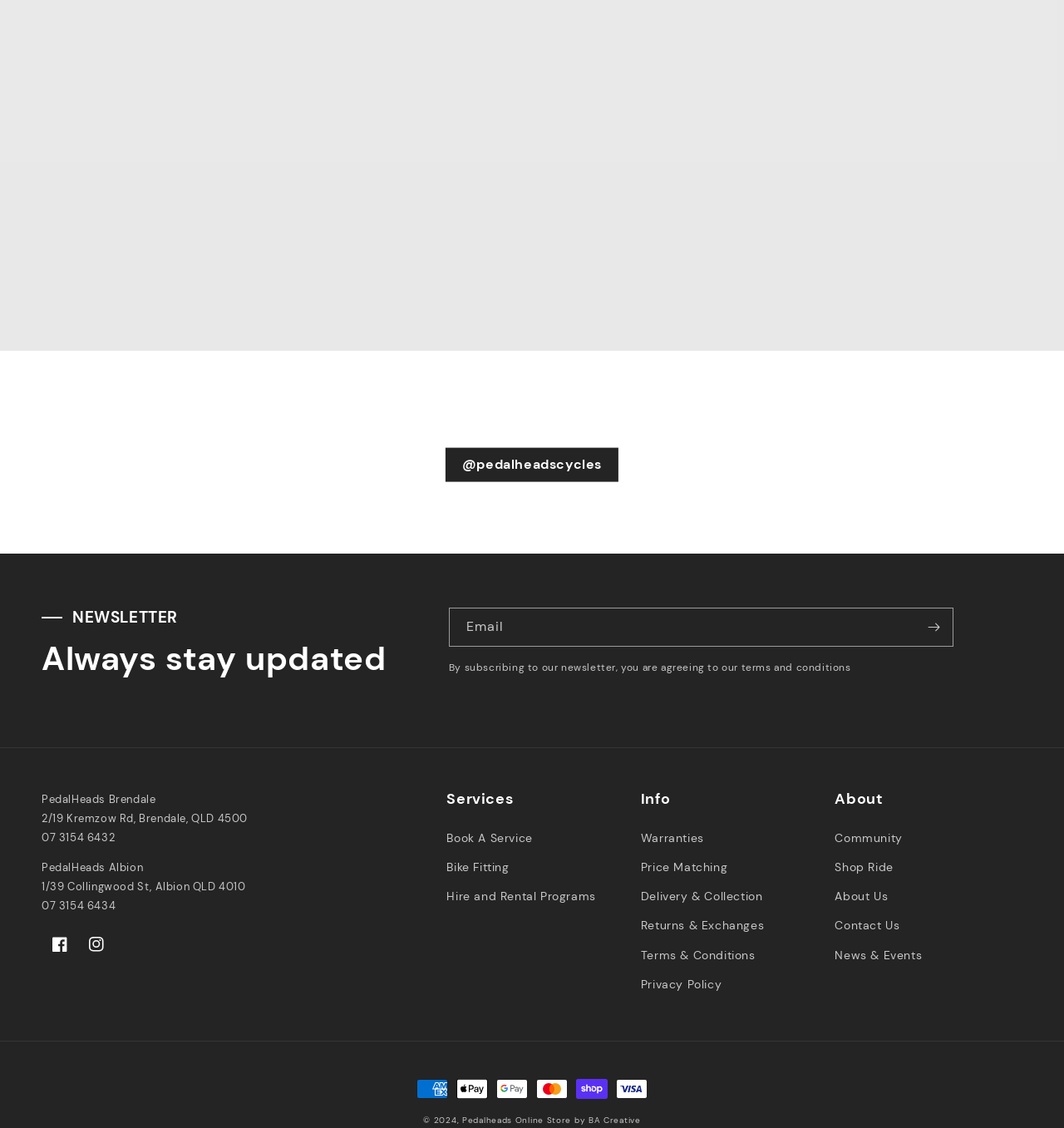Identify the bounding box coordinates for the UI element described as: "parent_node: @pedalheadscycles". The coordinates should be provided as four floats between 0 and 1: [left, top, right, bottom].

[0.0, 0.336, 0.167, 0.351]